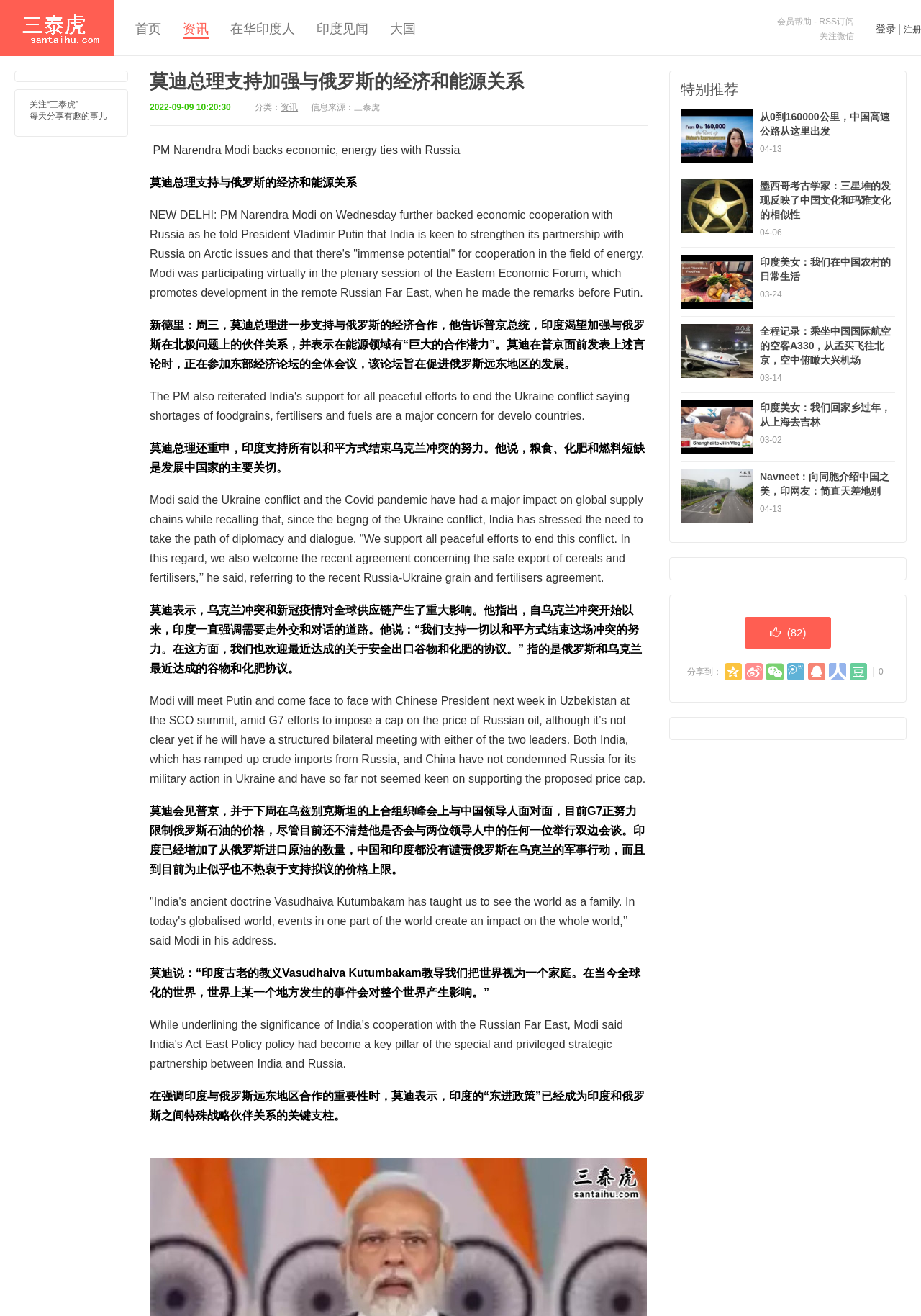Using the information shown in the image, answer the question with as much detail as possible: What is the name of the website?

The name of the website is '三泰虎', which is indicated by the heading at the top of the page and the logo.